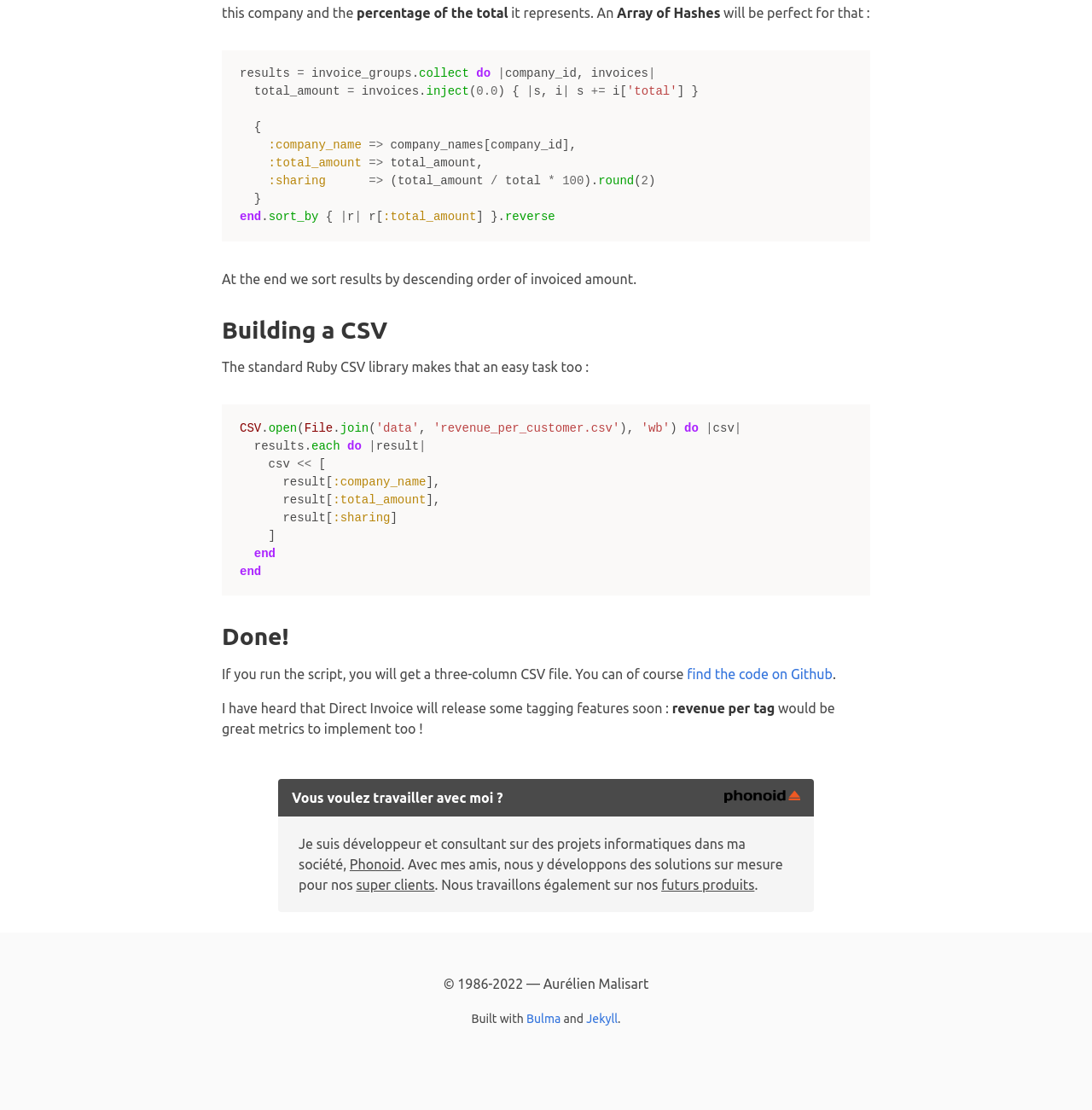What is the purpose of the 'round' method?
Provide an in-depth and detailed explanation in response to the question.

The 'round' method is used to round the sharing percentage to two decimal places, as indicated by the line 'sharing: (total_amount / 100 * company_id).round(2)', which calculates the sharing percentage and then rounds it to two decimal places.